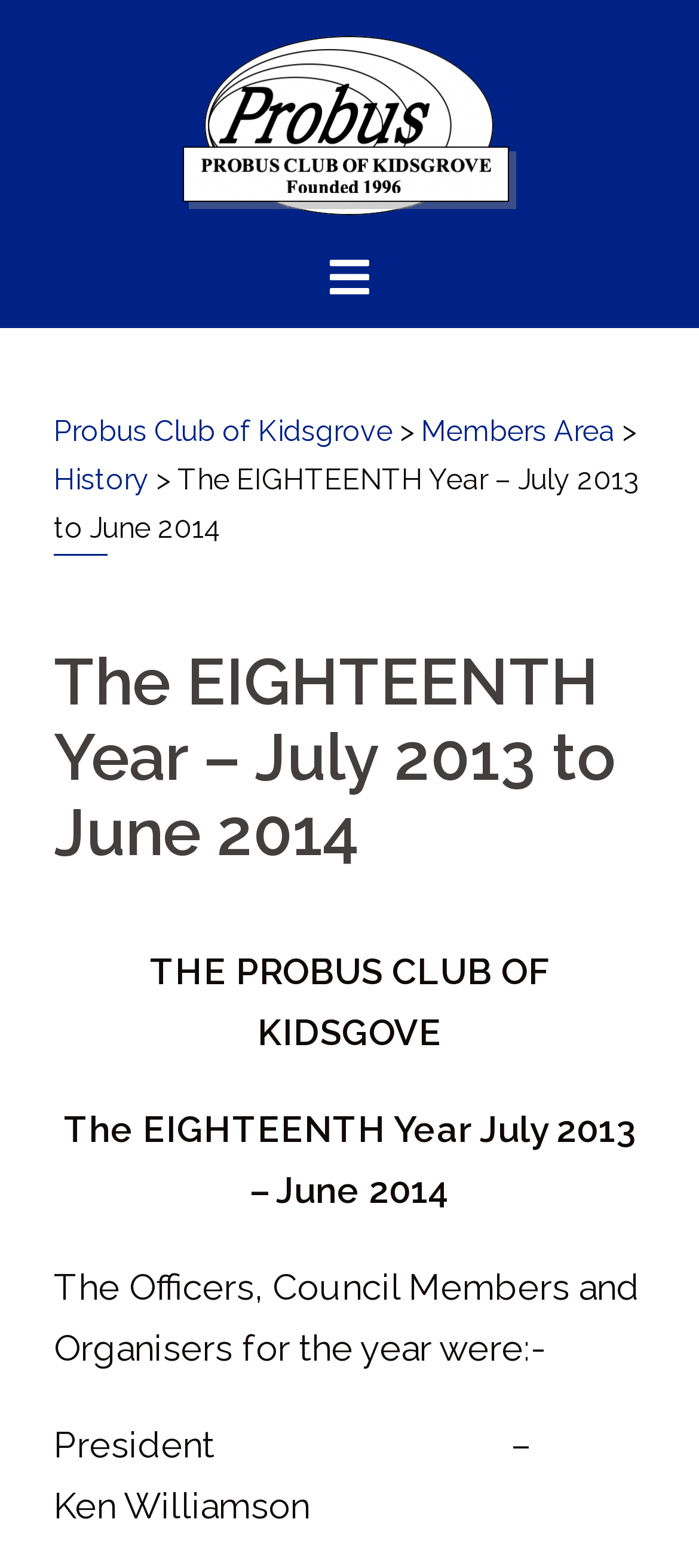Given the following UI element description: "History", find the bounding box coordinates in the webpage screenshot.

[0.077, 0.295, 0.213, 0.317]